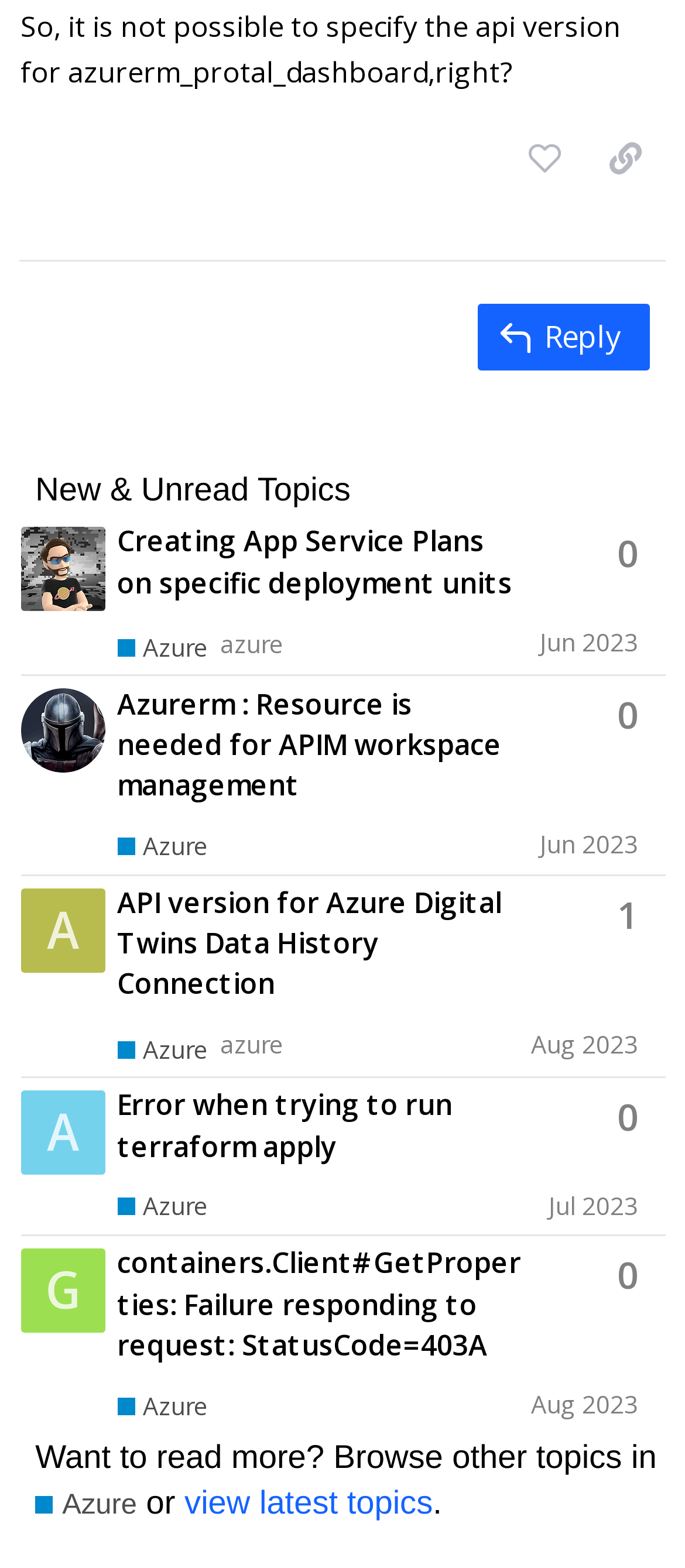Show the bounding box coordinates of the region that should be clicked to follow the instruction: "Browse other topics in Azure."

[0.051, 0.947, 0.2, 0.973]